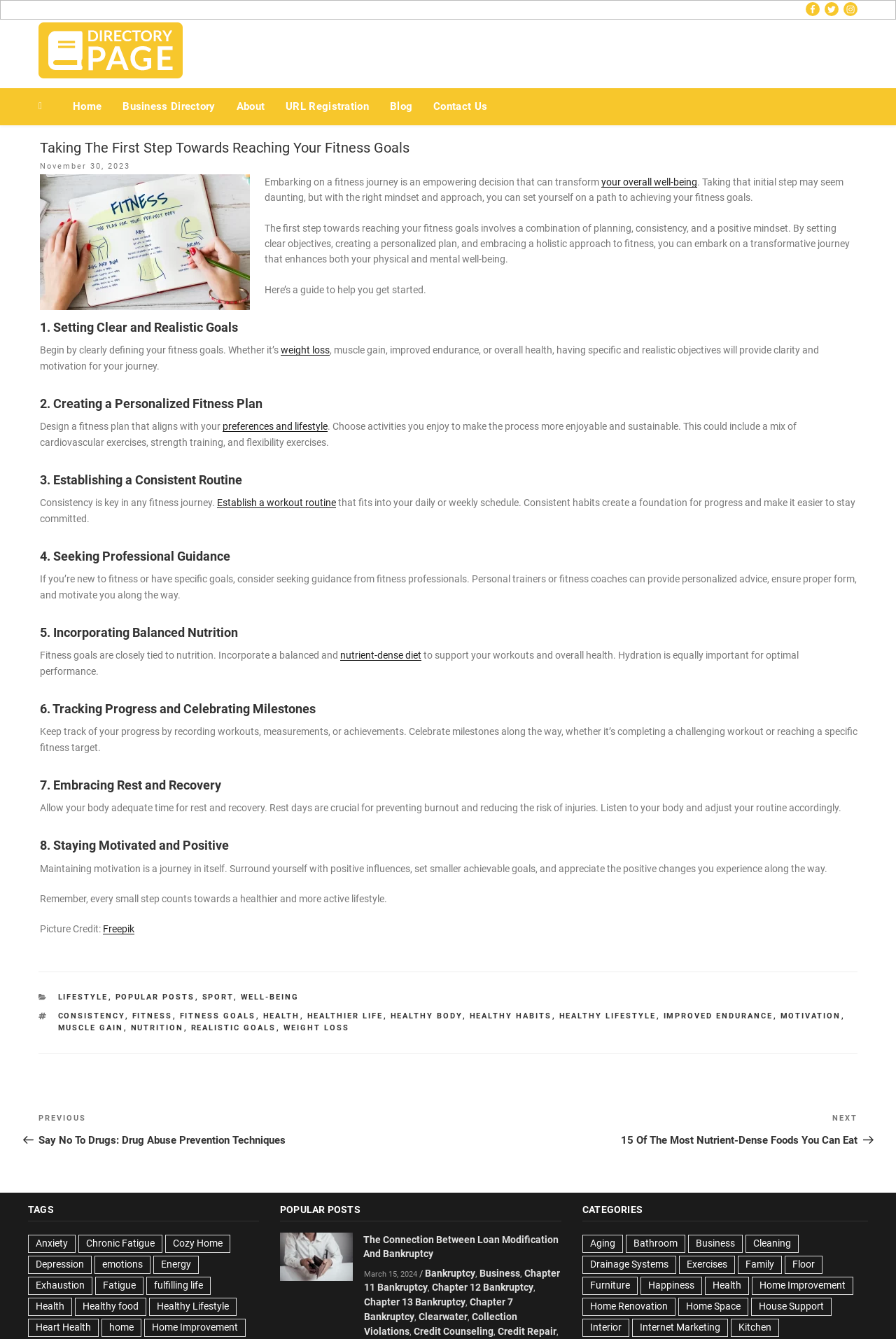Using the provided description: "URL Registration", find the bounding box coordinates of the corresponding UI element. The output should be four float numbers between 0 and 1, in the format [left, top, right, bottom].

[0.307, 0.066, 0.423, 0.093]